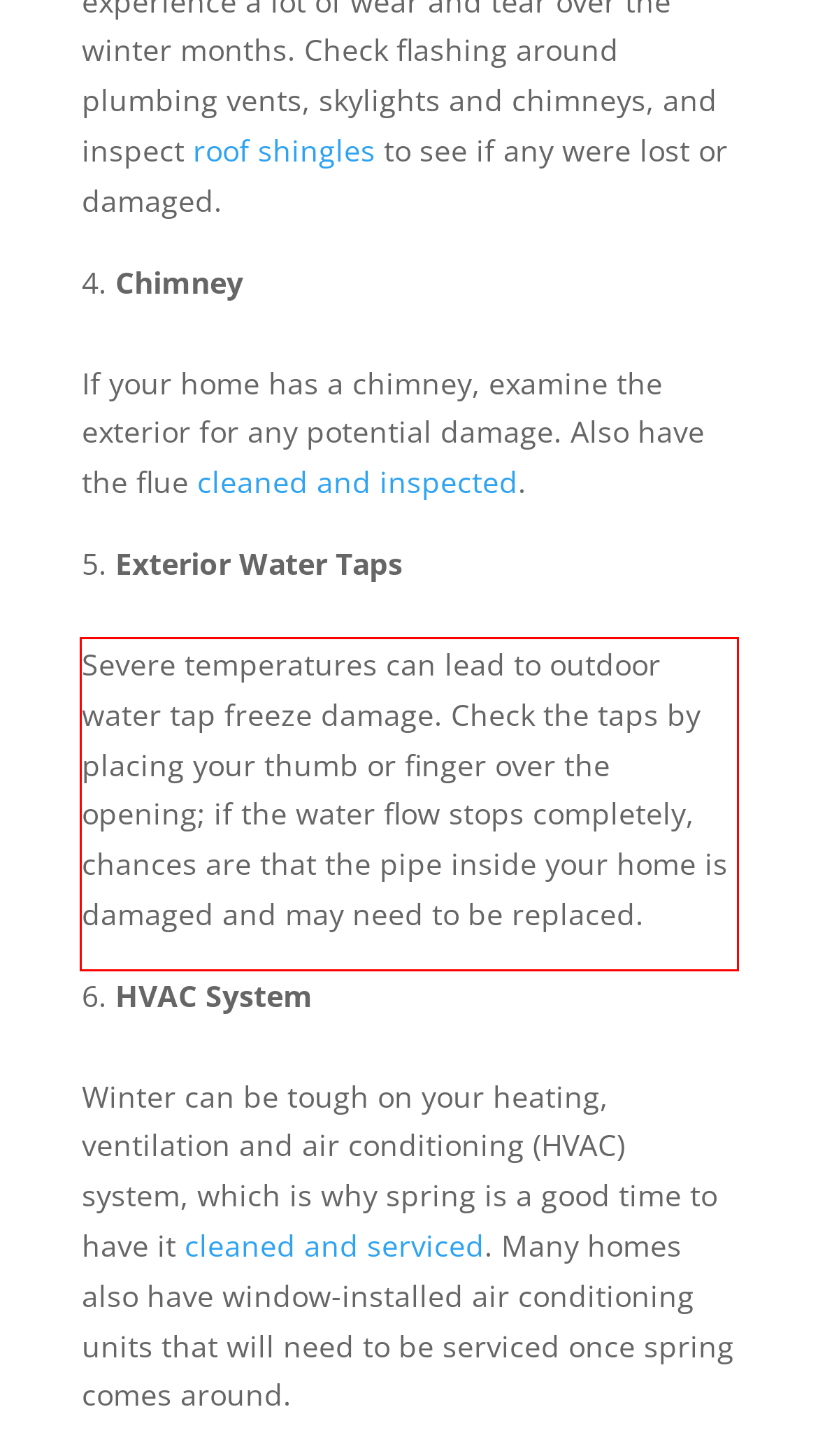Using the provided screenshot, read and generate the text content within the red-bordered area.

Severe temperatures can lead to outdoor water tap freeze damage. Check the taps by placing your thumb or finger over the opening; if the water flow stops completely, chances are that the pipe inside your home is damaged and may need to be replaced.